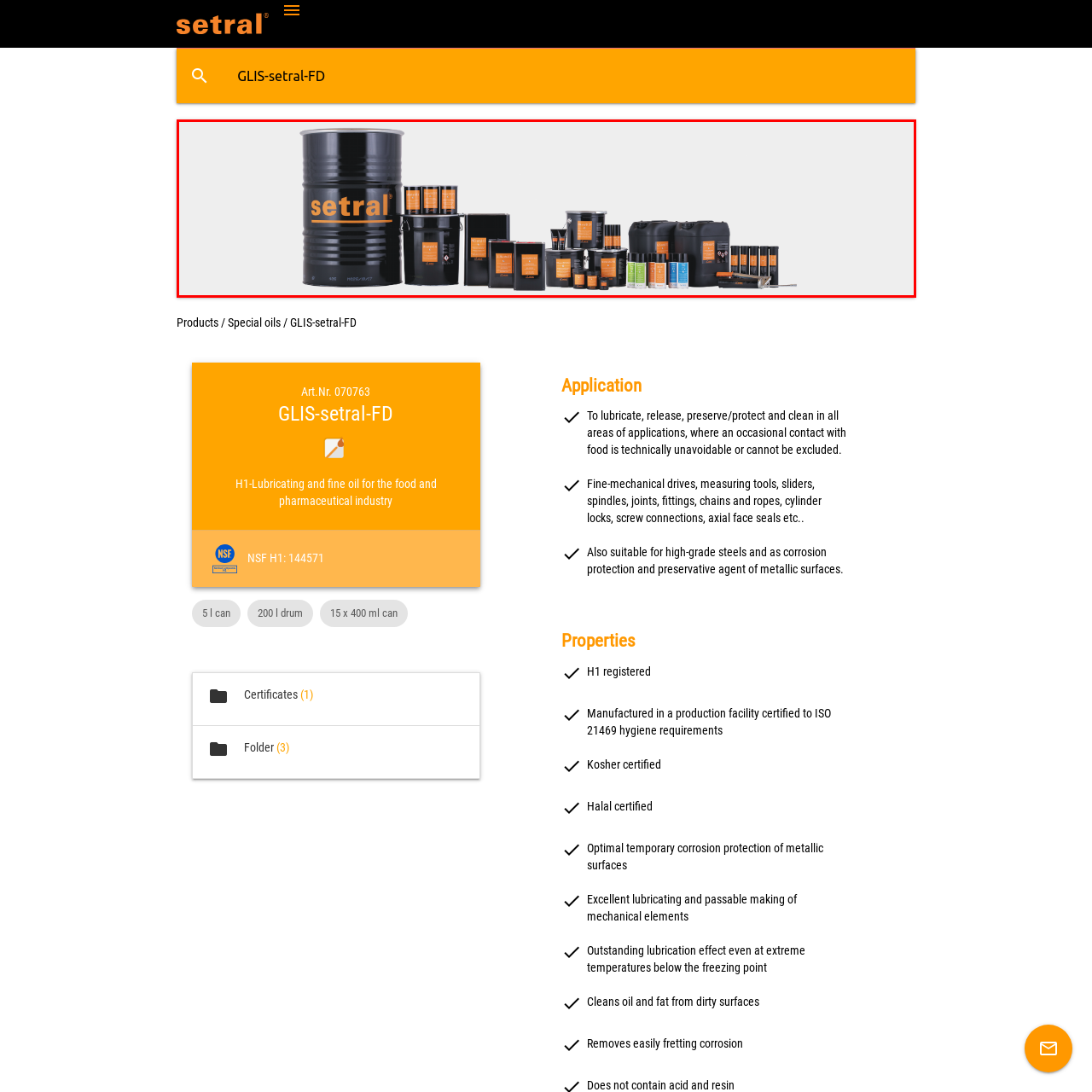Pay attention to the area highlighted by the red boundary and answer the question with a single word or short phrase: 
What industries do the lubrication products cater to?

Food and pharmaceutical